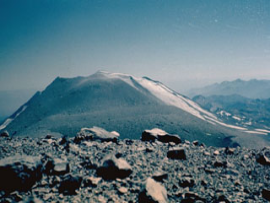Provide a one-word or short-phrase answer to the question:
What is the color of the volcanic rock?

Grey